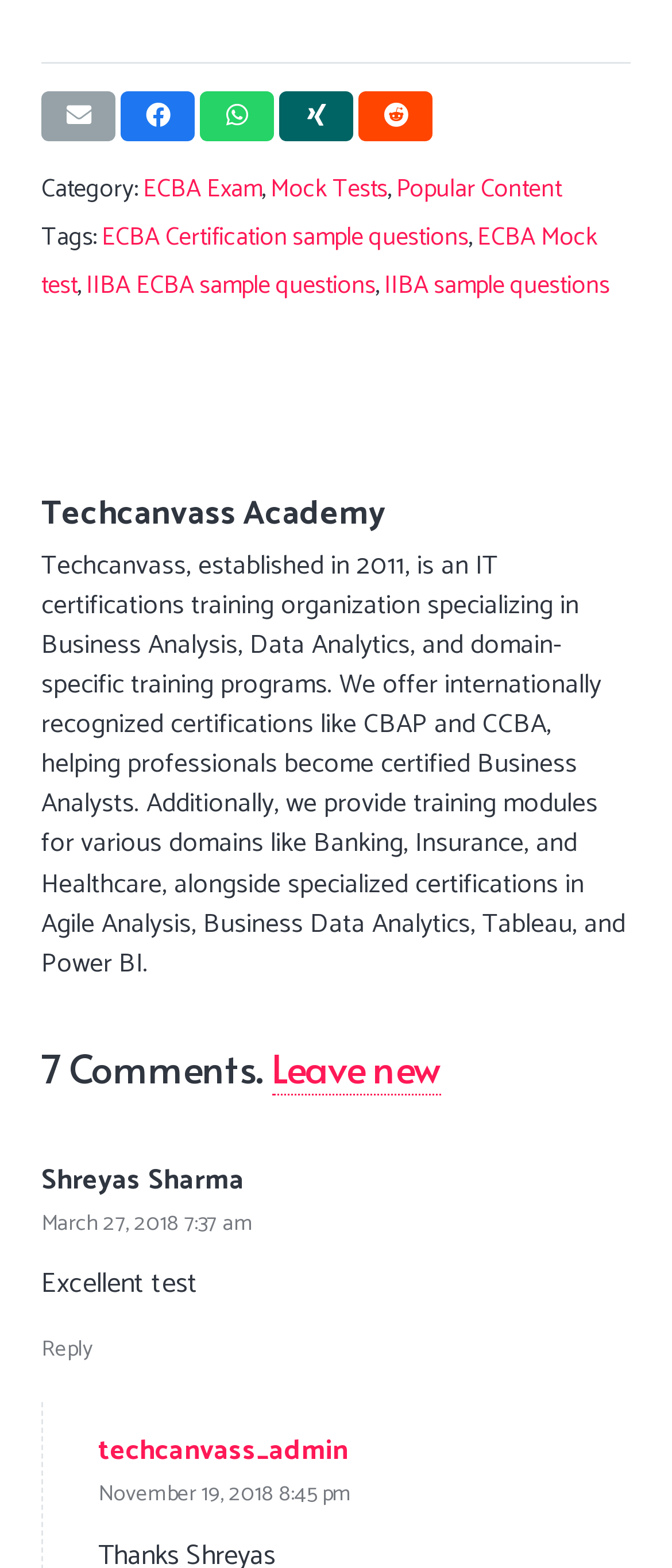Please determine the bounding box coordinates for the UI element described here. Use the format (top-left x, top-left y, bottom-right x, bottom-right y) with values bounded between 0 and 1: Wes Schlagenhauf

None